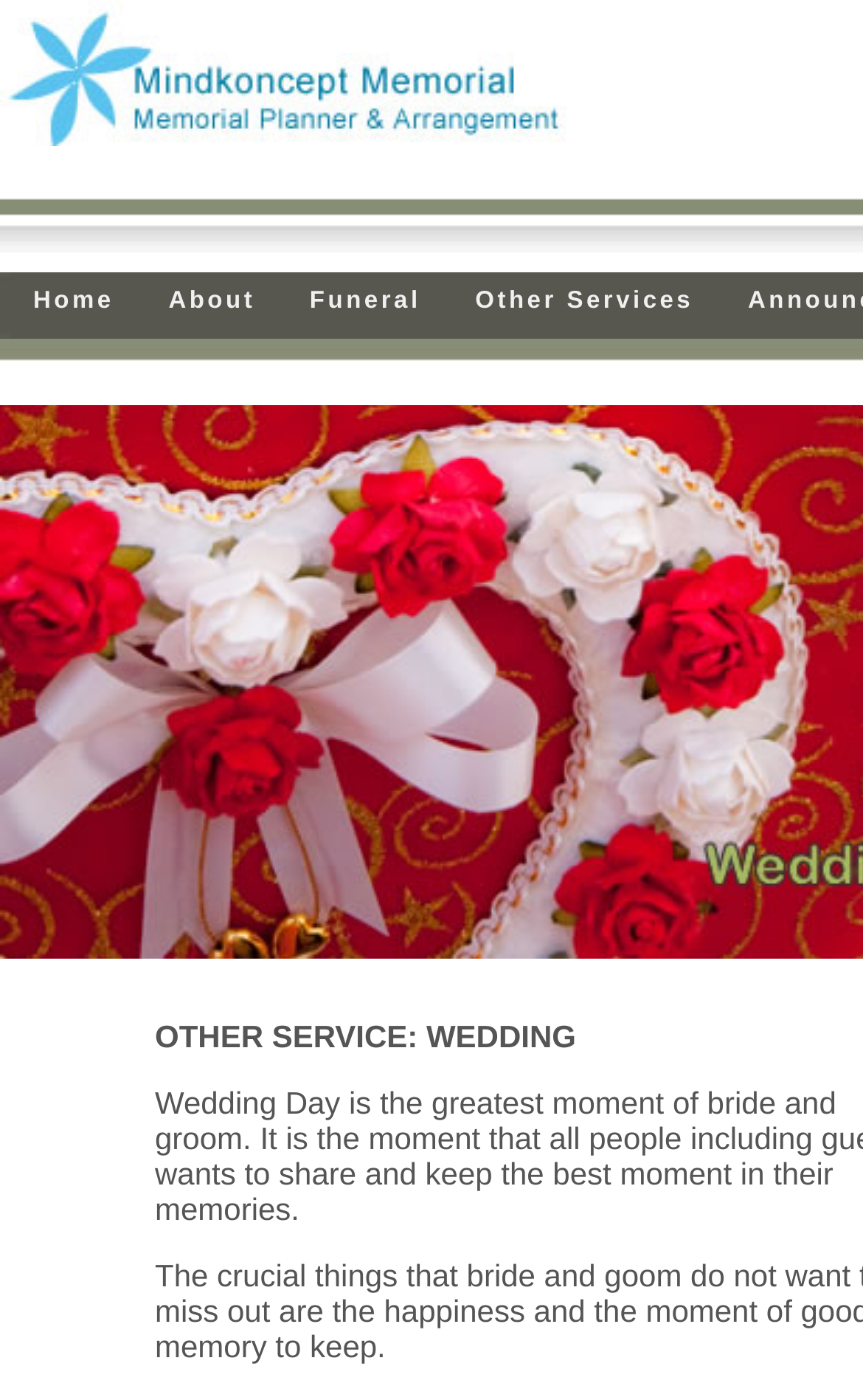Answer the question below with a single word or a brief phrase: 
What is the purpose of the 'Back to Main Page' link?

To go back to the main page